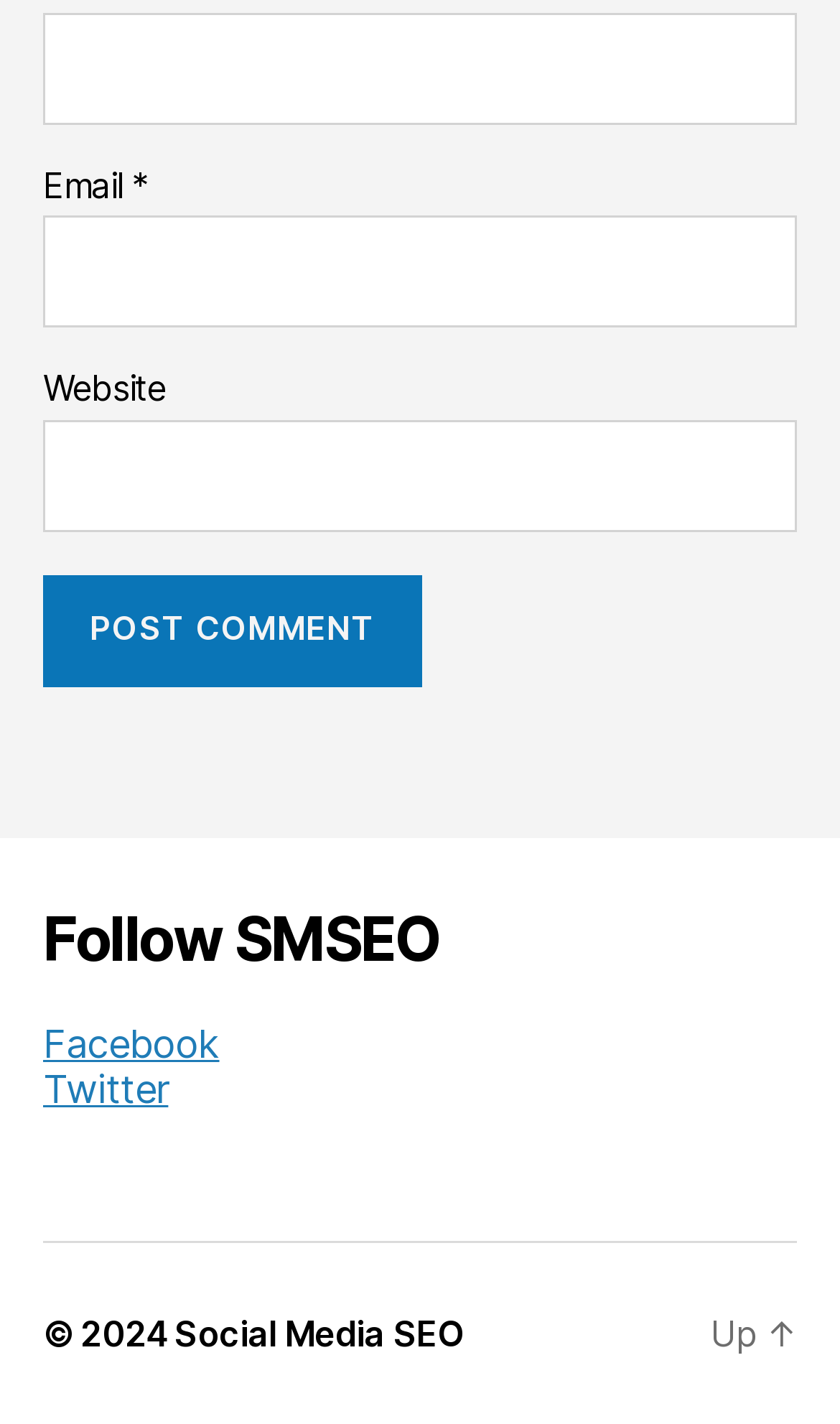Identify the bounding box of the UI element described as follows: "parent_node: Name * name="author"". Provide the coordinates as four float numbers in the range of 0 to 1 [left, top, right, bottom].

[0.051, 0.009, 0.949, 0.087]